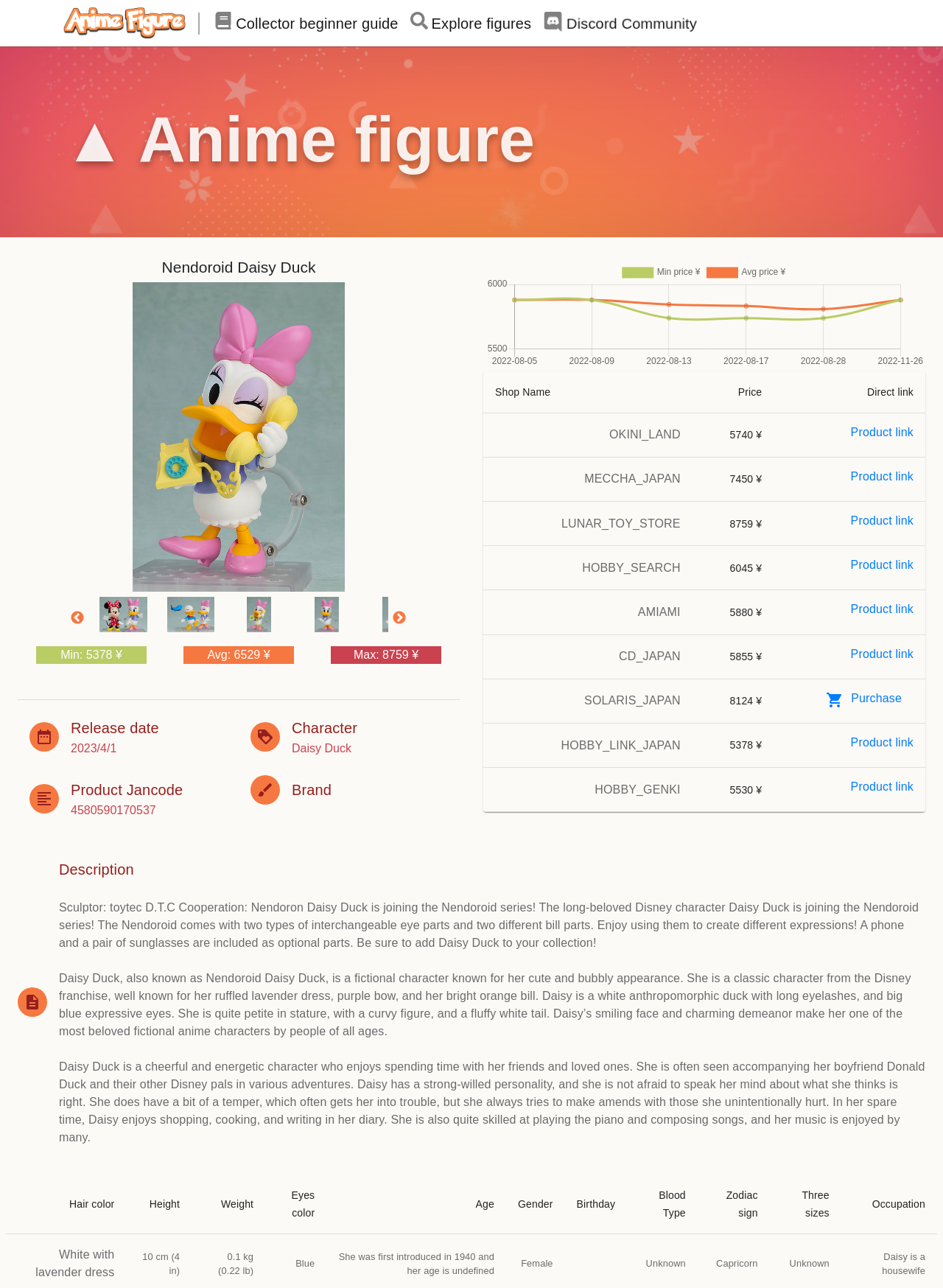Pinpoint the bounding box coordinates of the element that must be clicked to accomplish the following instruction: "Check the product price at OKINI_LAND". The coordinates should be in the format of four float numbers between 0 and 1, i.e., [left, top, right, bottom].

[0.512, 0.32, 0.981, 0.355]